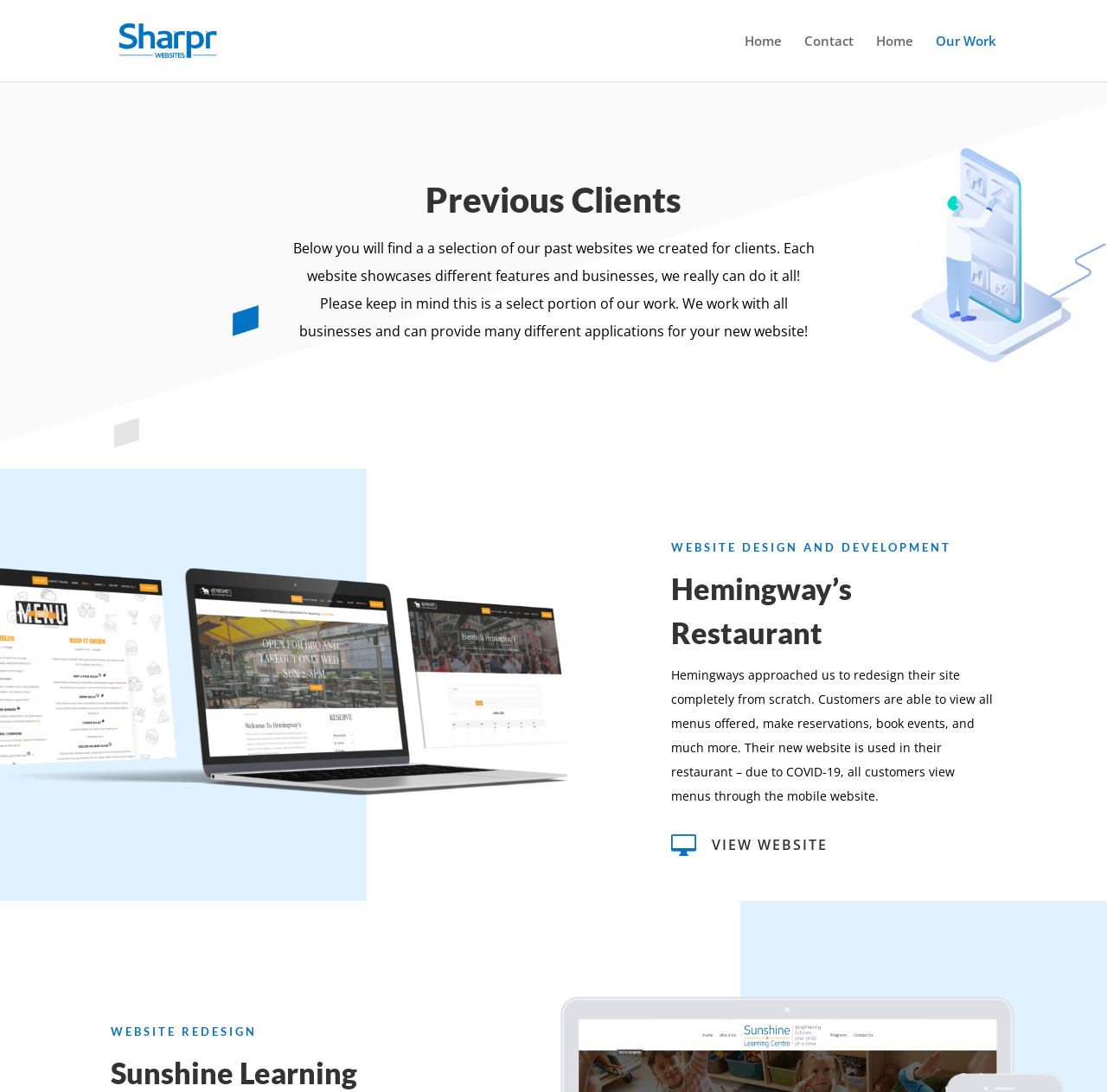Answer in one word or a short phrase: 
What is the name of the restaurant redesigned by Sharpr Web?

Hemingway’s Restaurant